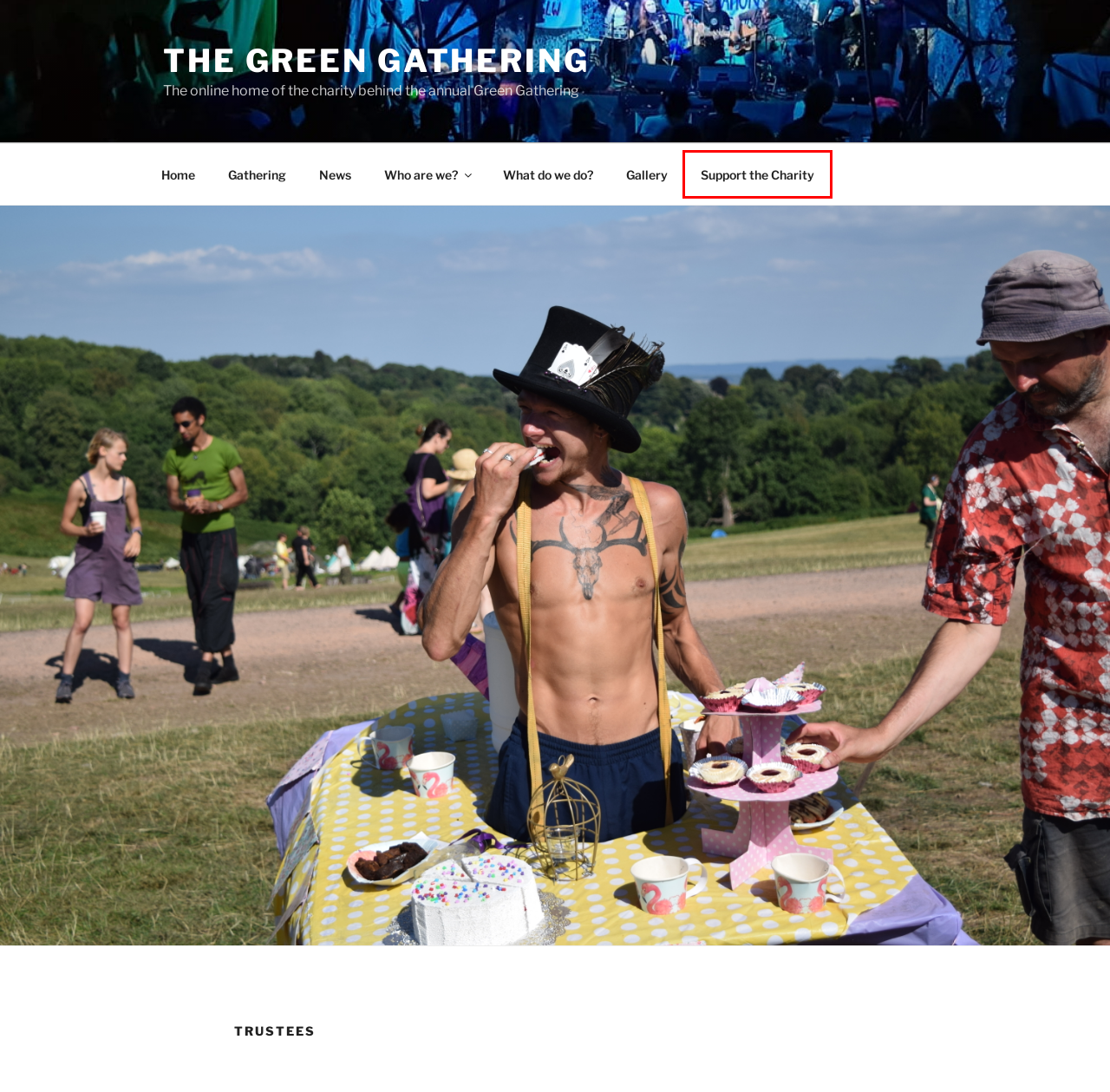Observe the provided screenshot of a webpage with a red bounding box around a specific UI element. Choose the webpage description that best fits the new webpage after you click on the highlighted element. These are your options:
A. Support the Charity – The Green Gathering
B. The Green Gathering – The online home of the charity behind the annual Green Gathering
C. Patrons – The Green Gathering
D. News – The Green Gathering
E. Gallery – The Green Gathering
F. Who are we? – The Green Gathering
G. What do we do? – The Green Gathering
H. Gathering – The Green Gathering

A